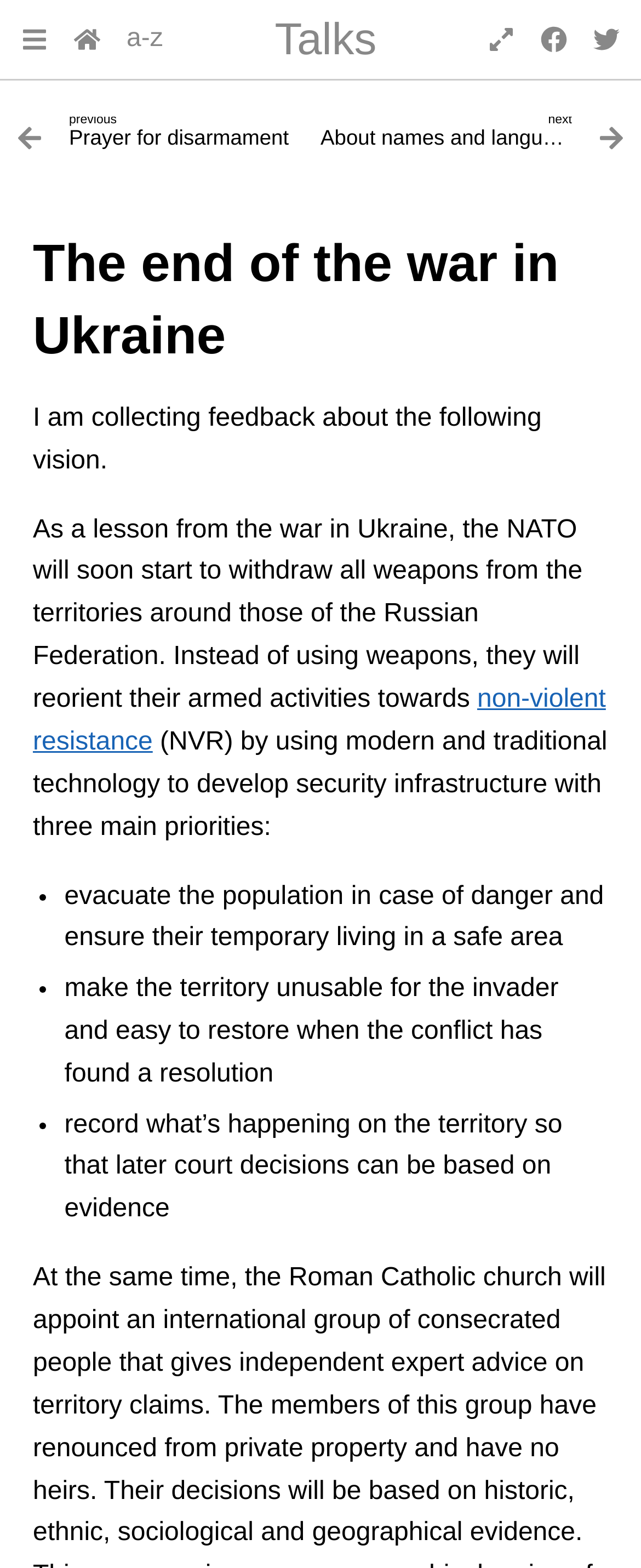Determine the bounding box for the described HTML element: "next About names and languages". Ensure the coordinates are four float numbers between 0 and 1 in the format [left, top, right, bottom].

[0.5, 0.062, 0.974, 0.103]